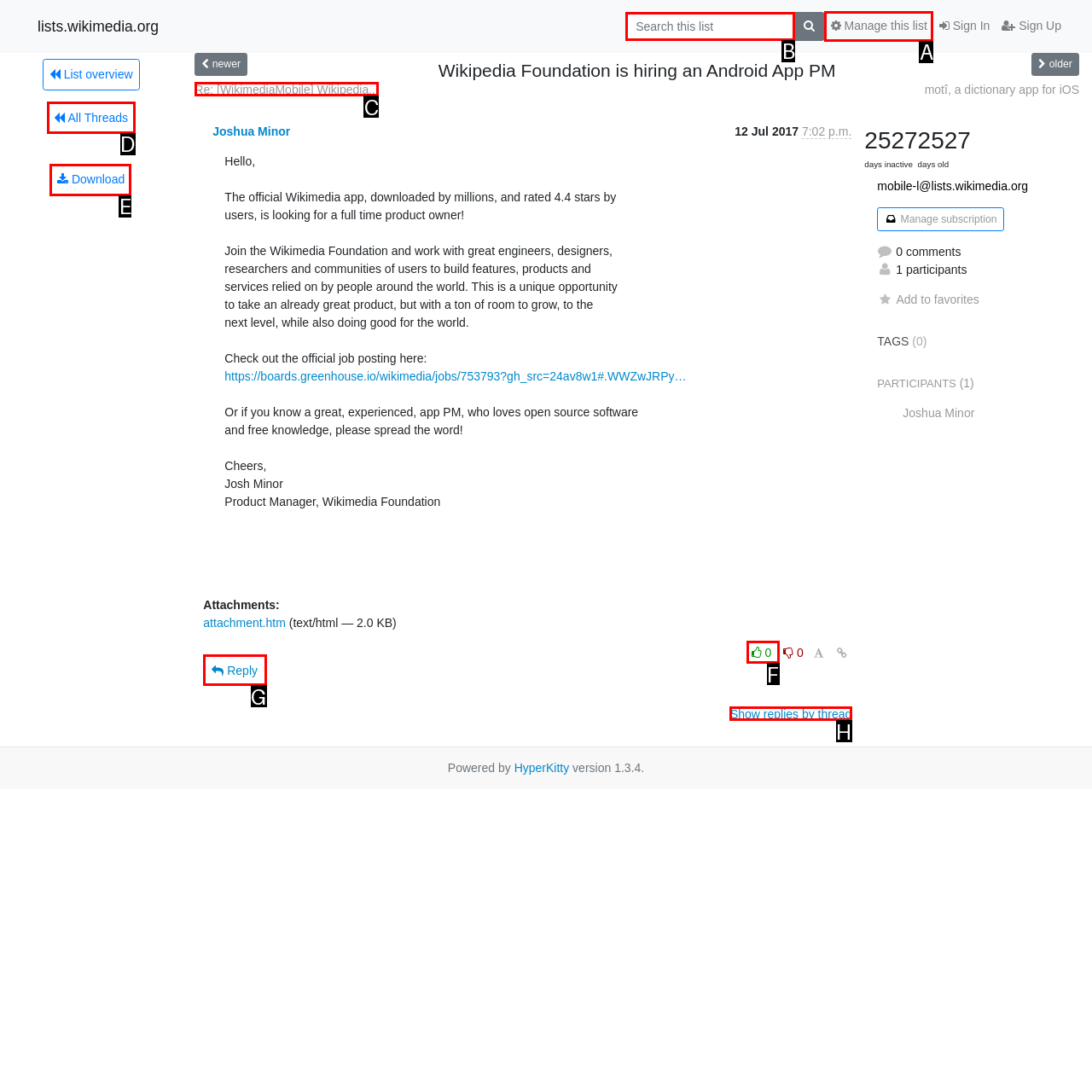Point out the HTML element I should click to achieve the following: Sort by replies Reply with the letter of the selected element.

None